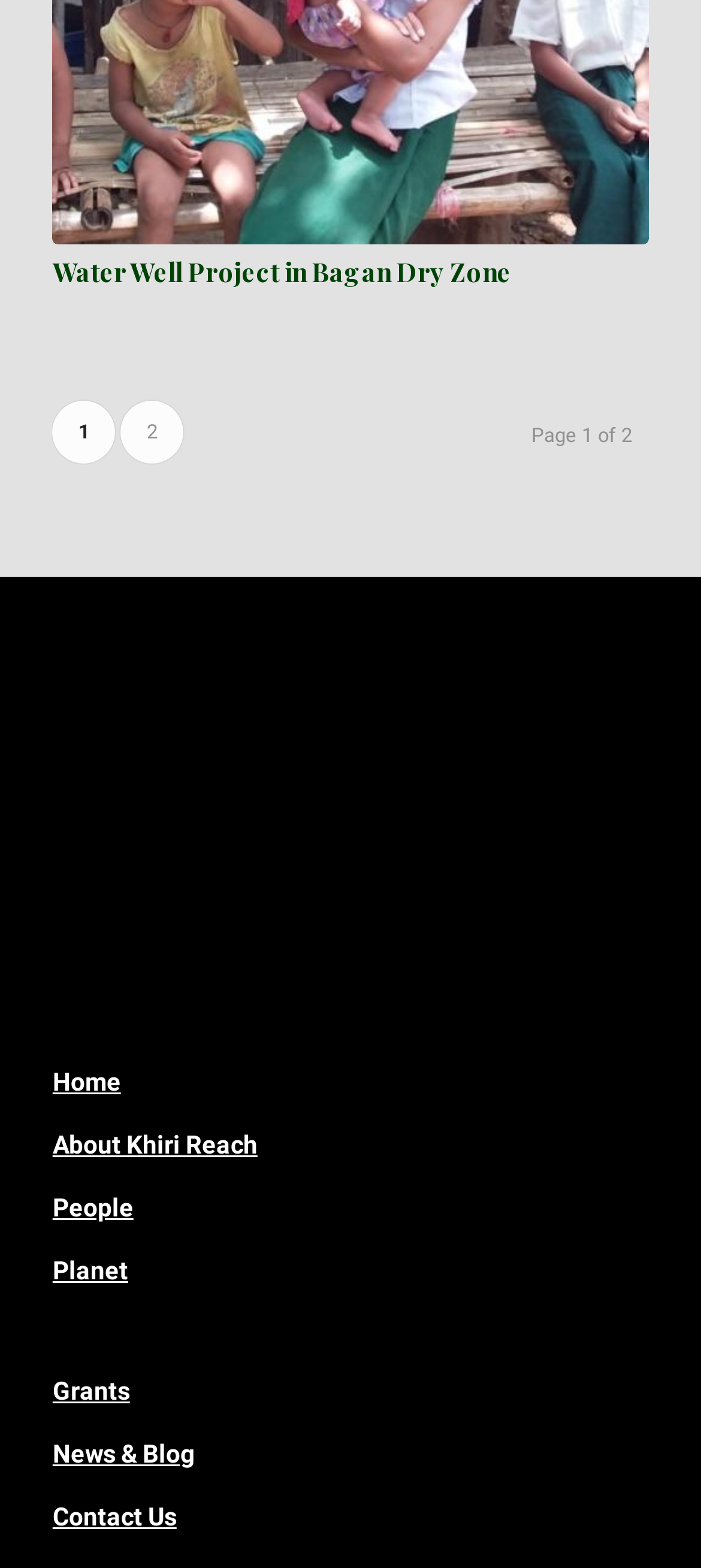How many pages are there in total?
We need a detailed and meticulous answer to the question.

The answer can be found by looking at the static text element 'Page 1 of 2' which indicates that there are two pages in total.